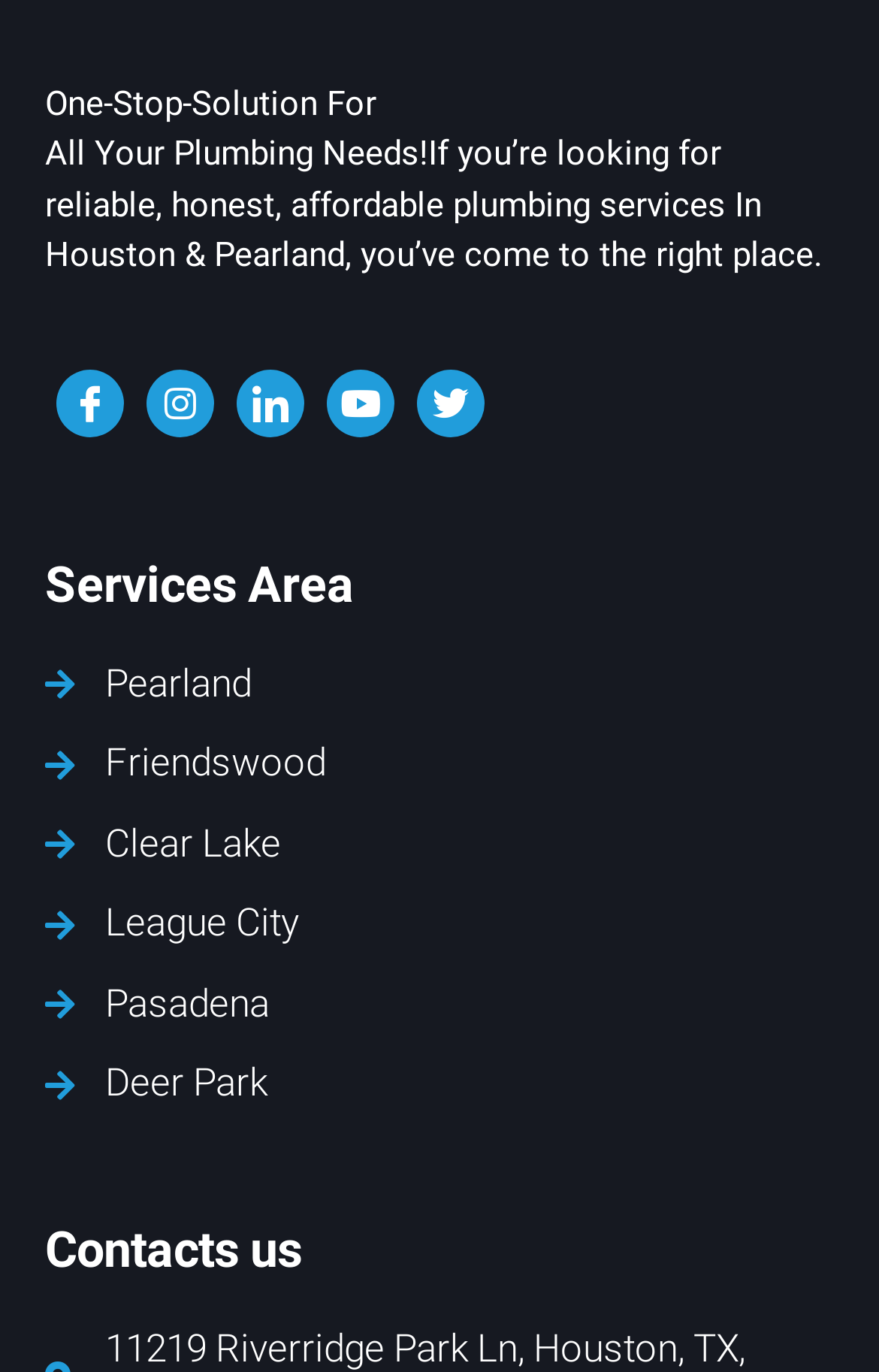Identify the bounding box for the UI element that is described as follows: "Clear Lake".

[0.051, 0.595, 0.949, 0.637]